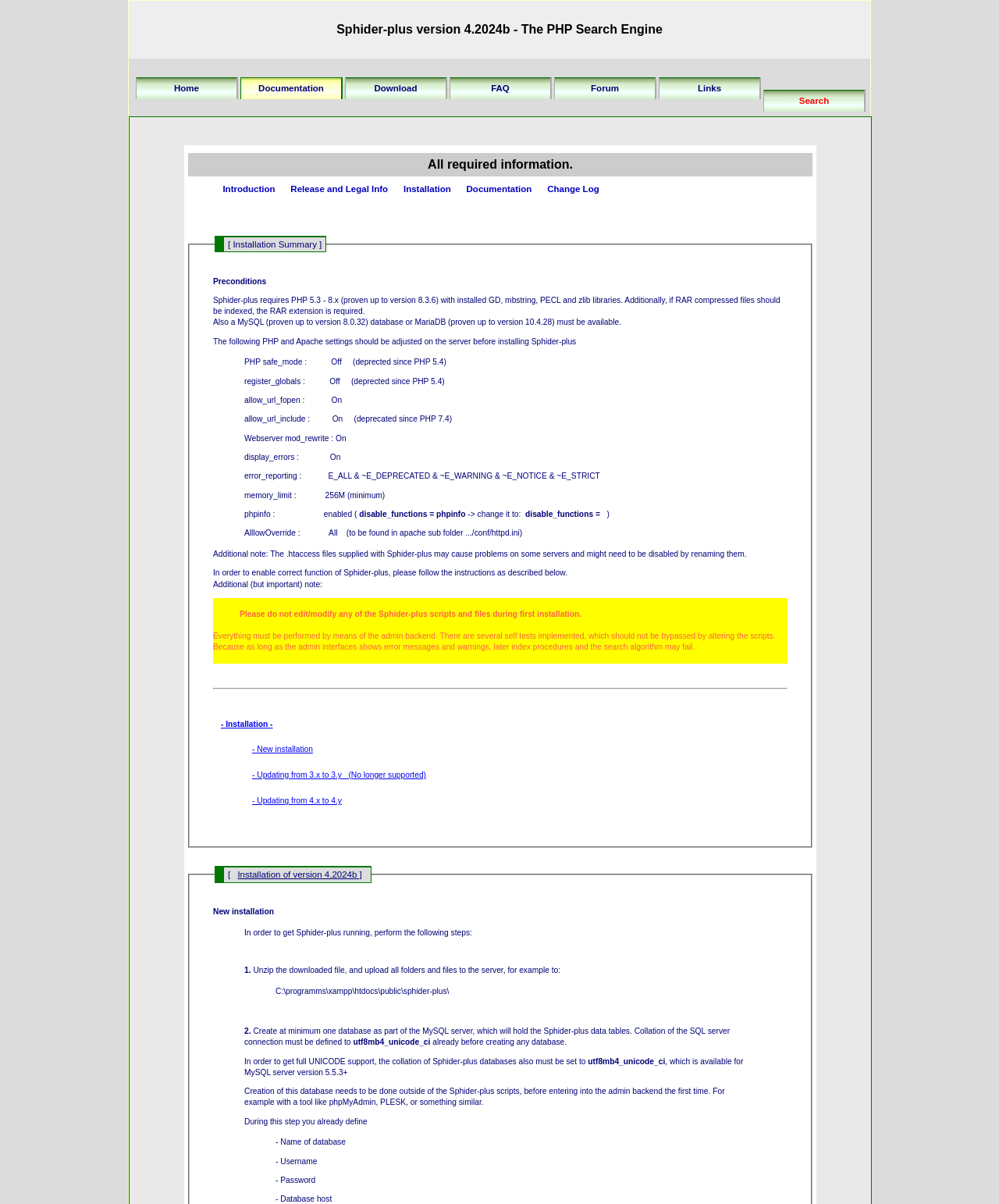Locate the bounding box coordinates of the element you need to click to accomplish the task described by this instruction: "Click on the 'Search' link".

[0.764, 0.075, 0.866, 0.093]